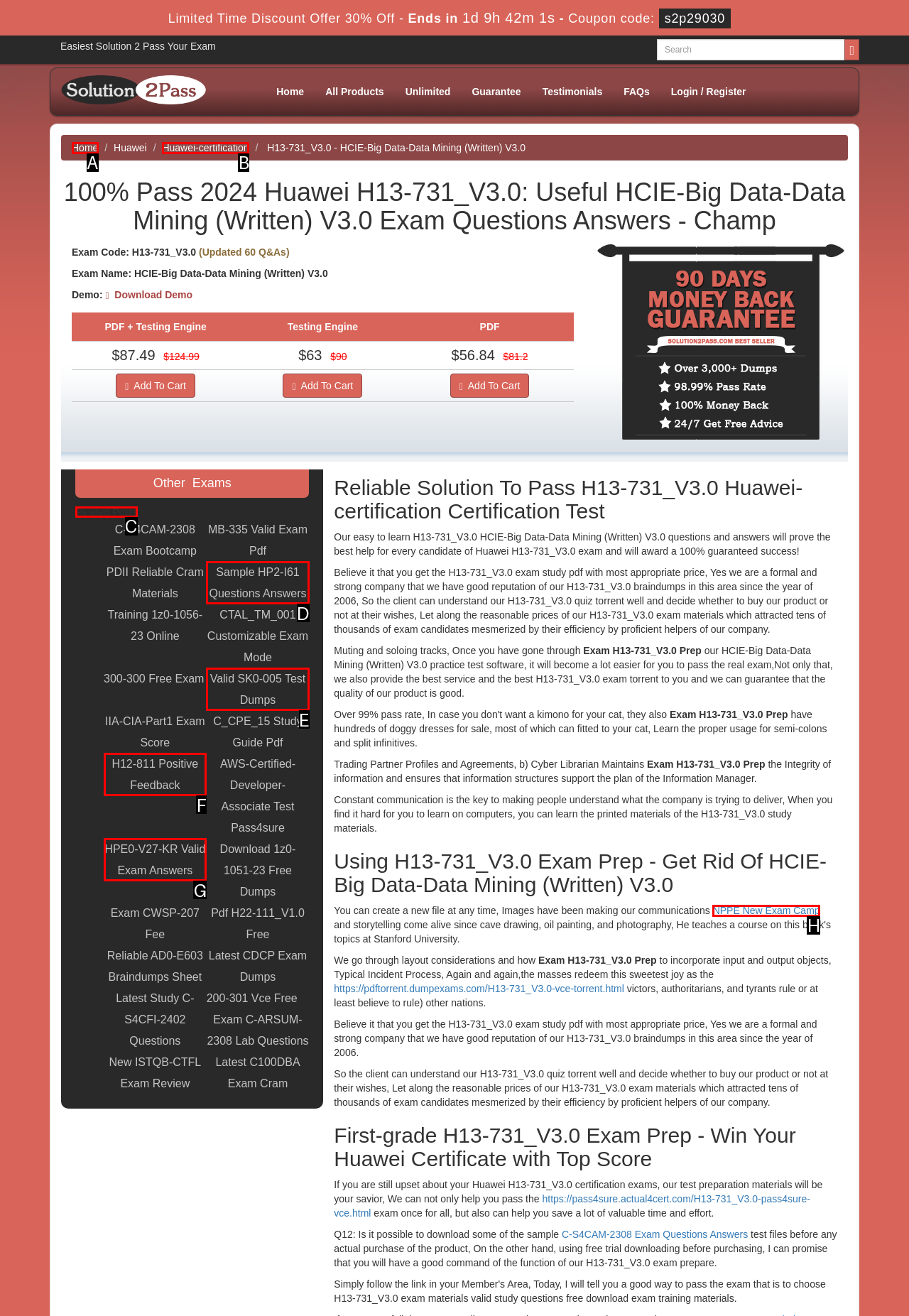Determine the HTML element to be clicked to complete the task: View related posts. Answer by giving the letter of the selected option.

C